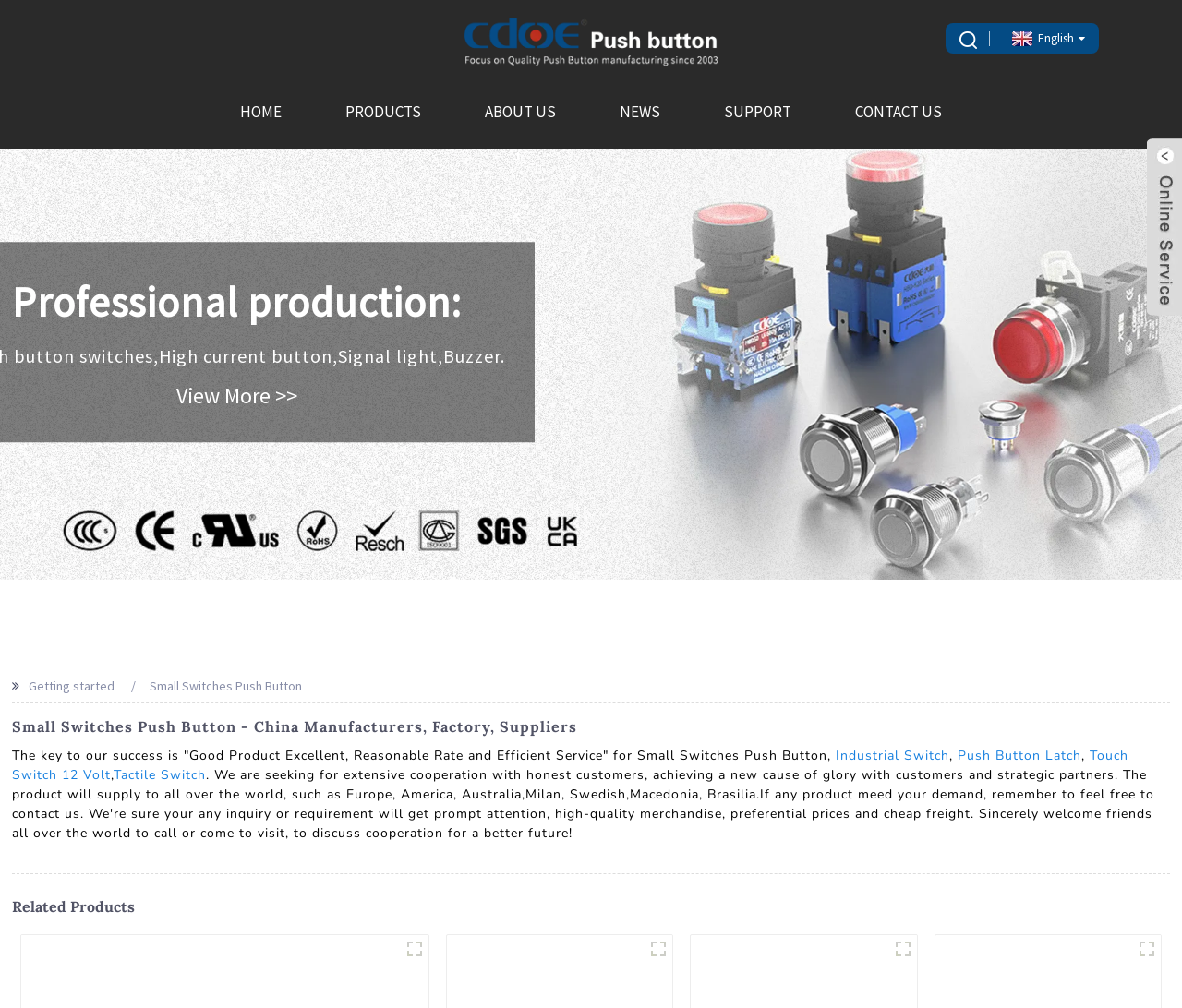Determine the bounding box of the UI element mentioned here: "News". The coordinates must be in the format [left, top, right, bottom] with values ranging from 0 to 1.

[0.524, 0.074, 0.559, 0.147]